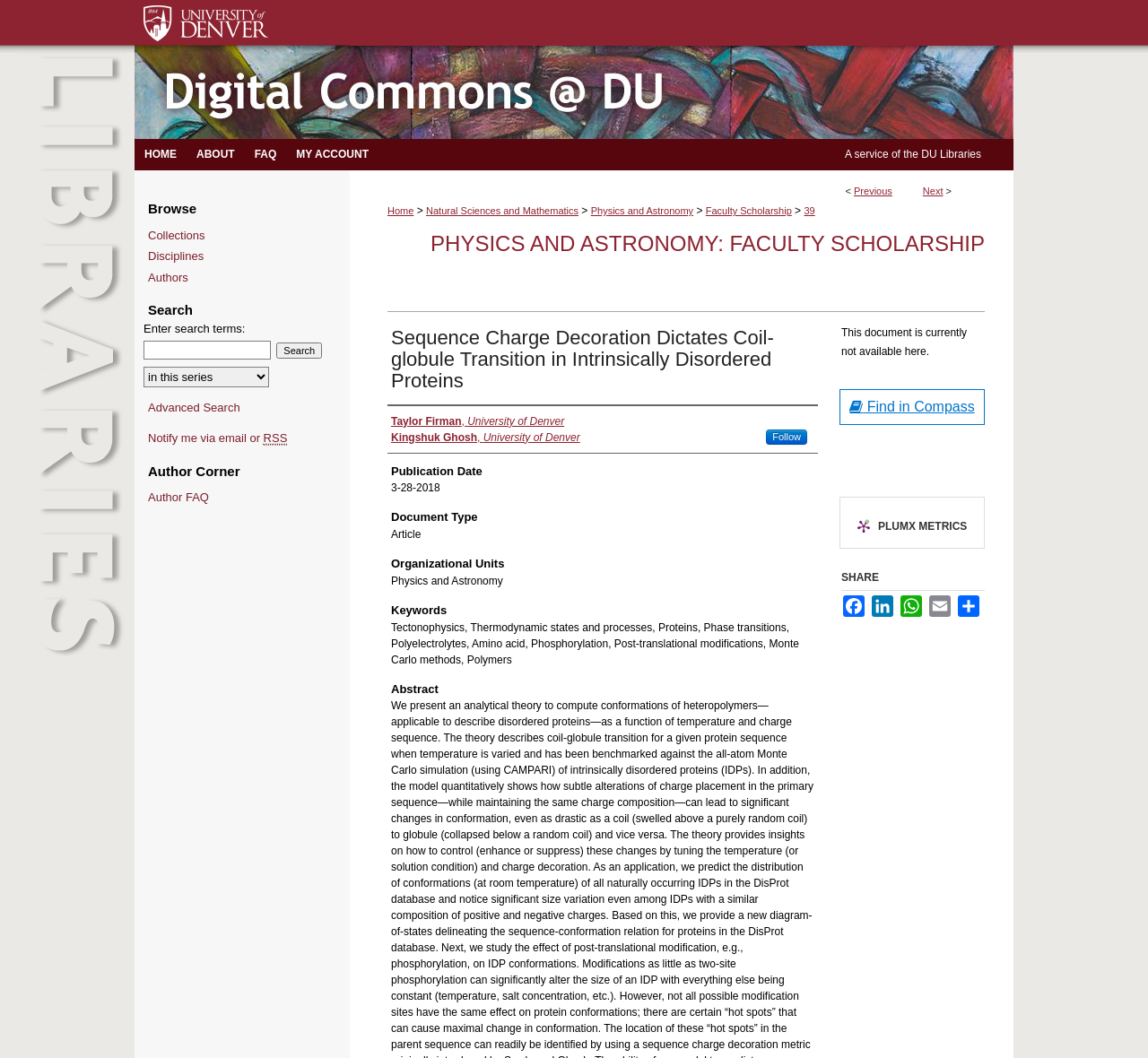What is the date of publication?
Please answer the question with a detailed and comprehensive explanation.

I found the answer by looking at the headings and text on the webpage. The heading 'Publication Date' has a corresponding text '3-28-2018', which suggests that the date of publication is 3-28-2018.